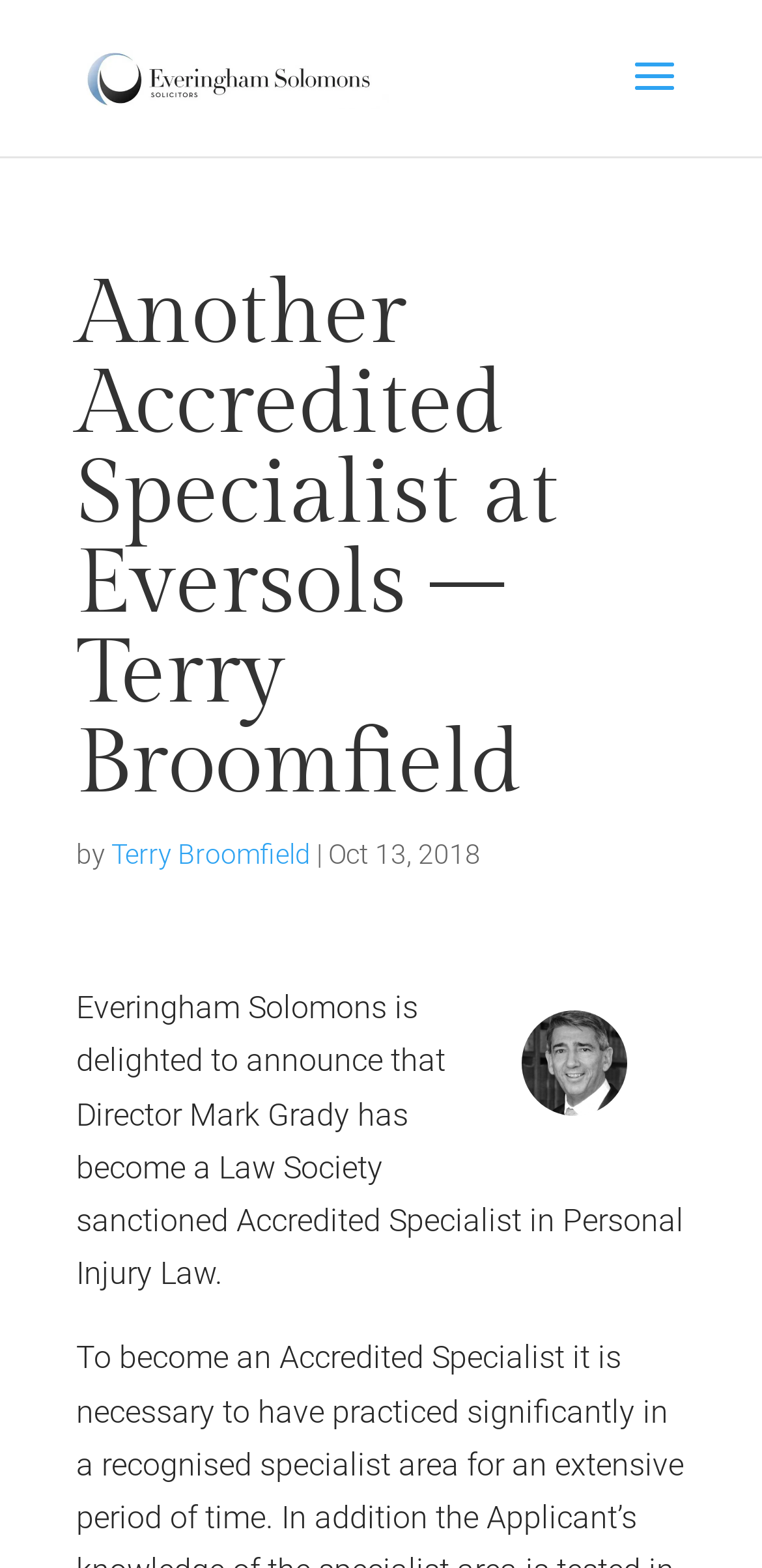Find the bounding box of the UI element described as: "alt="Everingham Solomons Solicitors - Tamworth"". The bounding box coordinates should be given as four float values between 0 and 1, i.e., [left, top, right, bottom].

[0.11, 0.036, 0.51, 0.06]